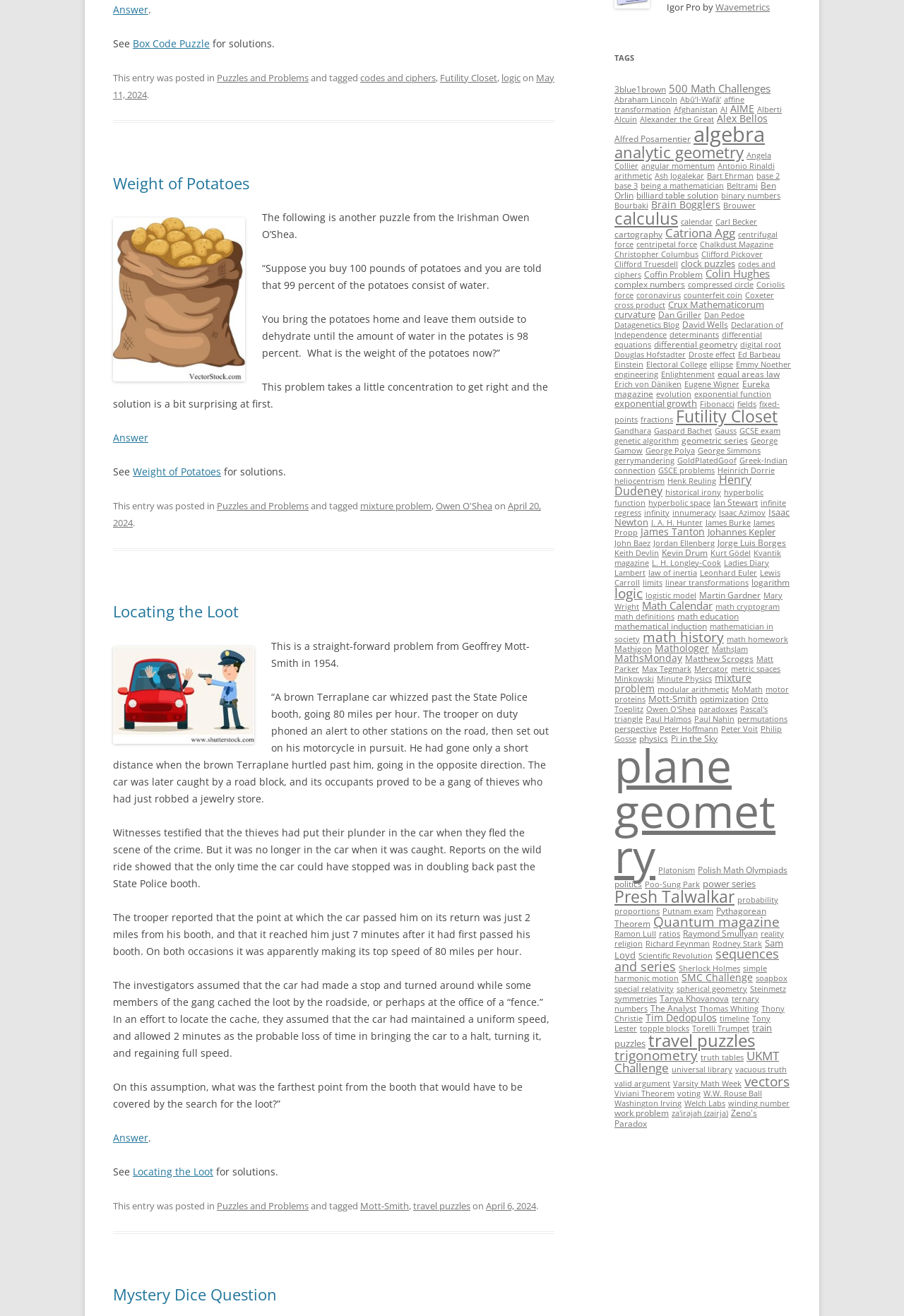Please determine the bounding box coordinates of the element to click in order to execute the following instruction: "View the 'Locating the Loot' problem". The coordinates should be four float numbers between 0 and 1, specified as [left, top, right, bottom].

[0.125, 0.524, 0.607, 0.612]